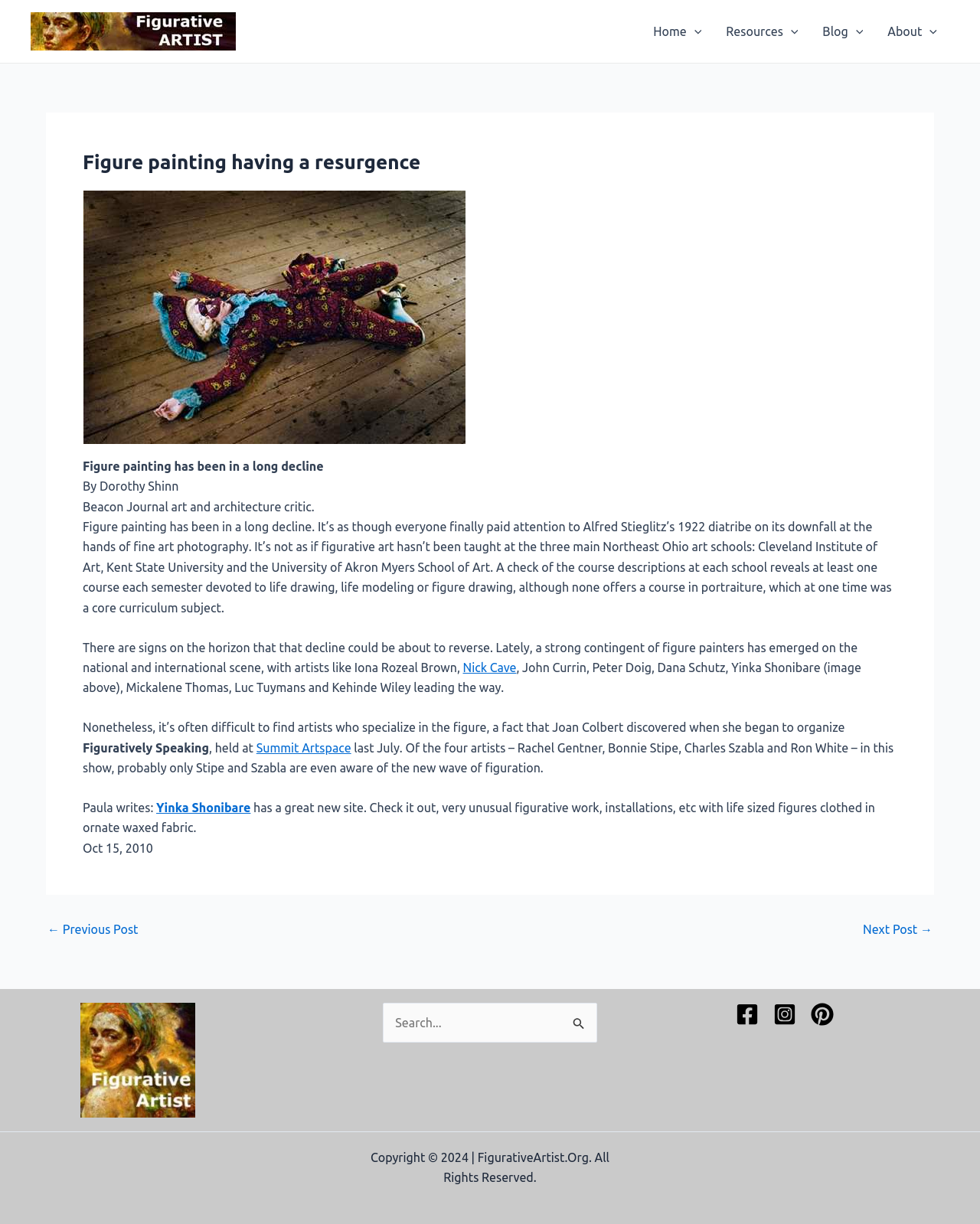Based on the element description: "parent_node: About aria-label="Menu Toggle"", identify the UI element and provide its bounding box coordinates. Use four float numbers between 0 and 1, [left, top, right, bottom].

[0.941, 0.001, 0.956, 0.051]